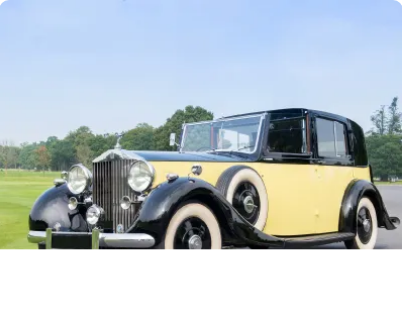What type of event is the car ideal for?
Provide a one-word or short-phrase answer based on the image.

Special events